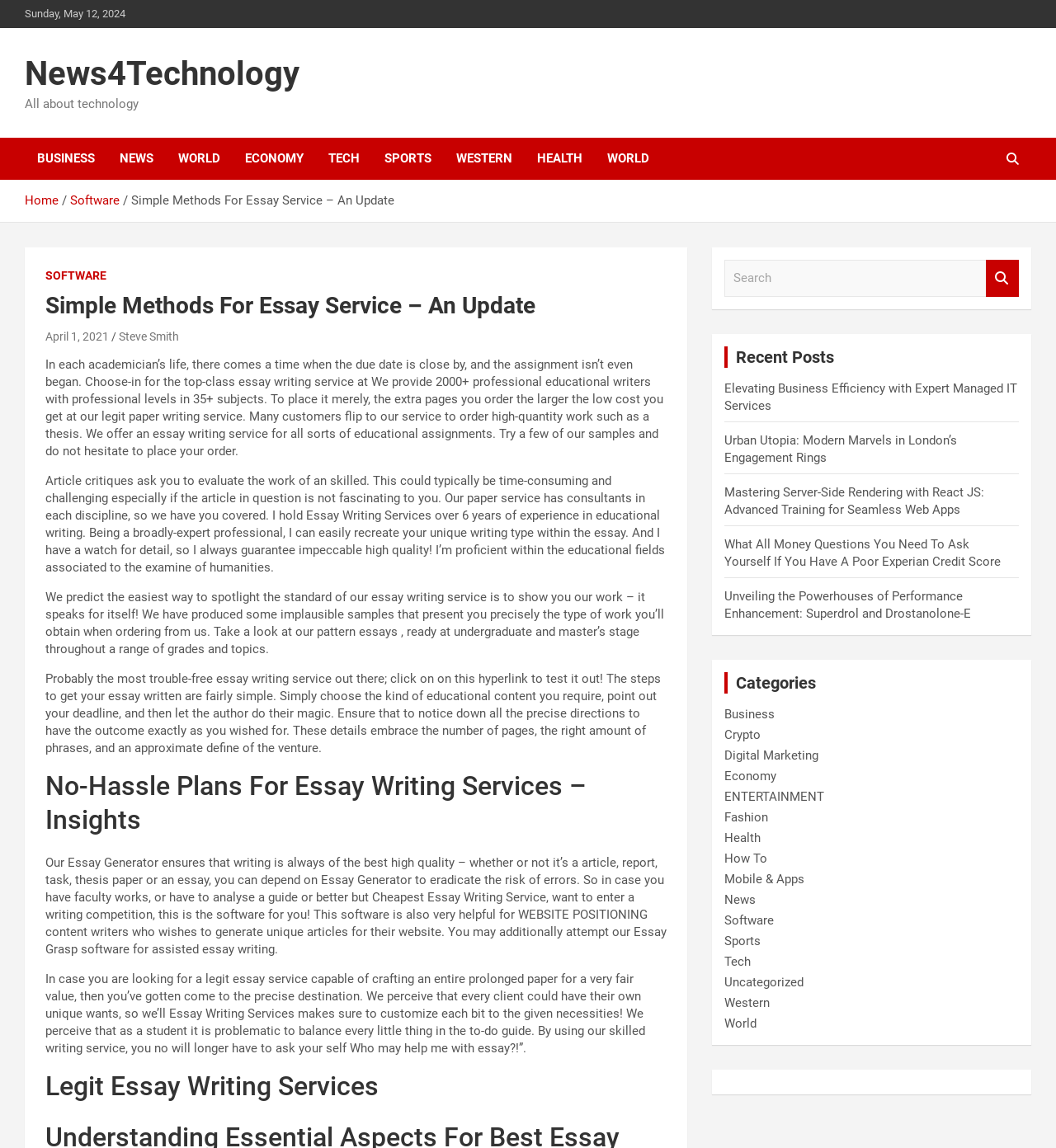Based on the image, please respond to the question with as much detail as possible:
What is the name of the website?

I found the name of the website by looking at the heading element at the top of the webpage, which contains the text 'News4Technology'.